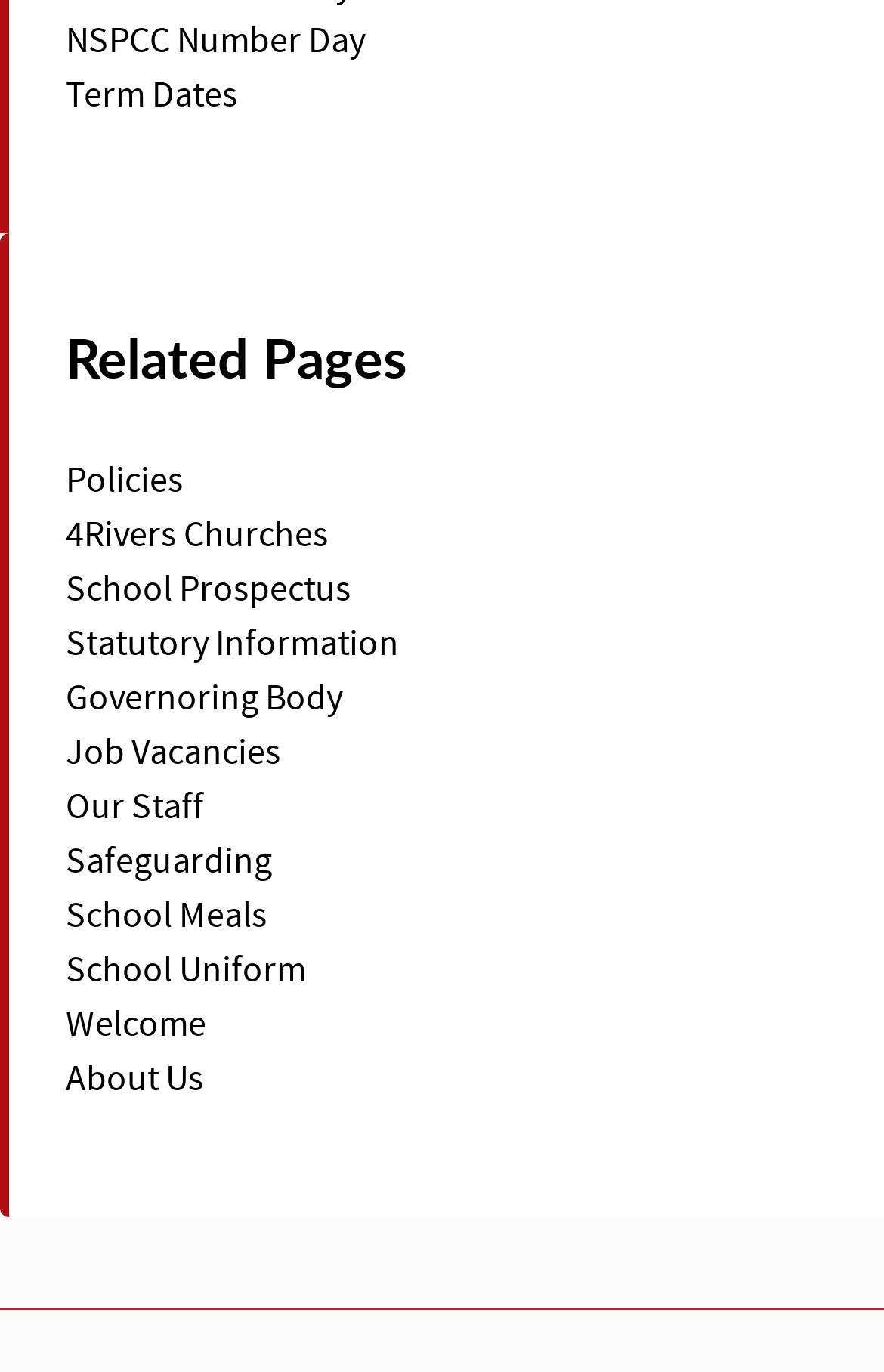Using the provided element description: "Nicole Phillips", identify the bounding box coordinates. The coordinates should be four floats between 0 and 1 in the order [left, top, right, bottom].

None